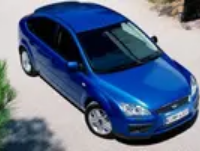Describe all the important aspects and features visible in the image.

The image features a vibrant blue Ford Focus, positioned on a light gravel surface that highlights its sleek, aerodynamic design. Seen from an elevated angle, the car showcases its sporty profile, complemented by shiny alloy wheels and sleek lines that reflect modern automotive styling. The background includes greenery, suggesting a scenic environment, which enhances the car's appeal as a versatile vehicle. This model exemplifies the blend of functionality and aesthetics that has made the Ford Focus a popular choice among drivers.